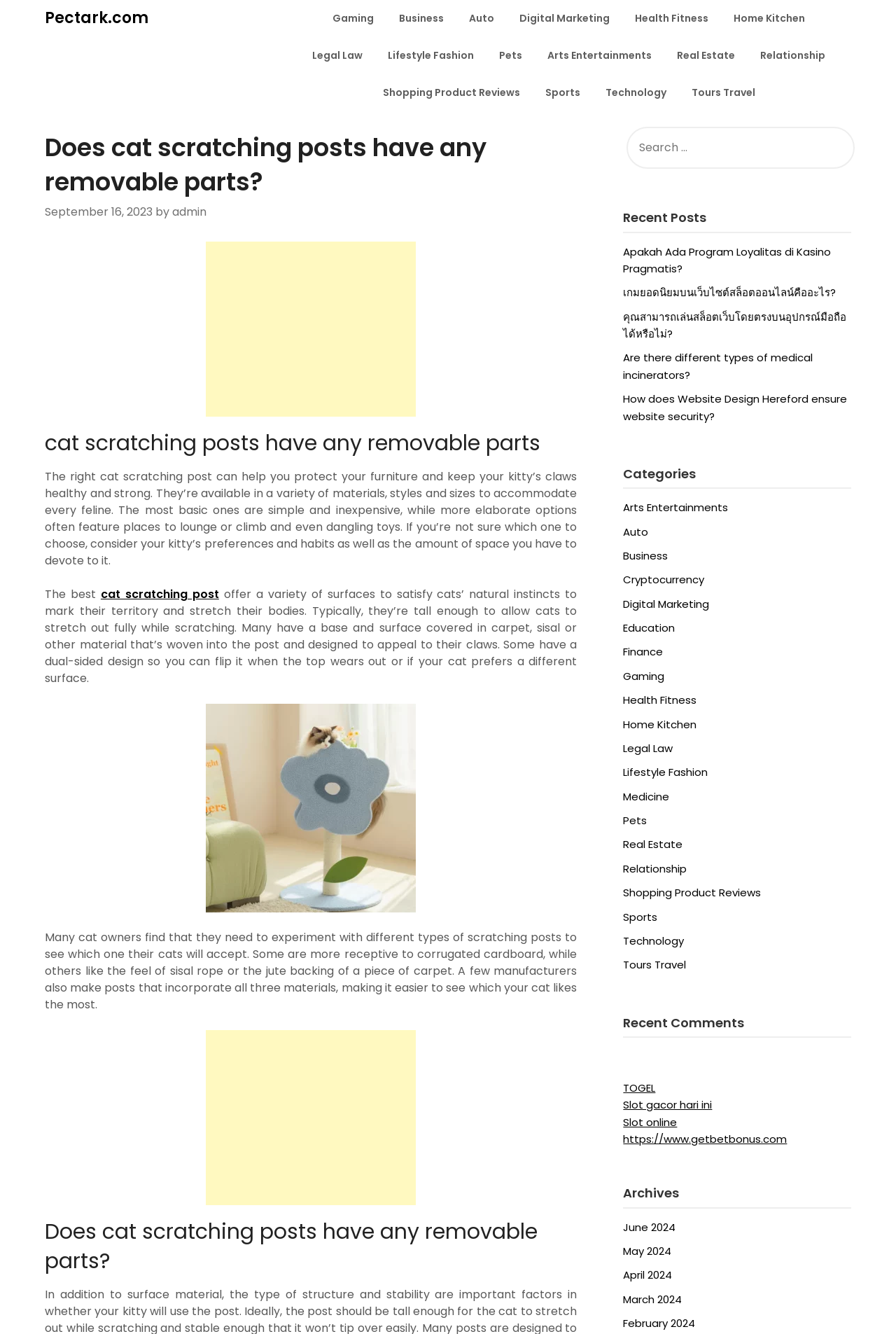What is the benefit of trying different types of scratching posts?
Give a single word or phrase as your answer by examining the image.

Find the one your cat likes